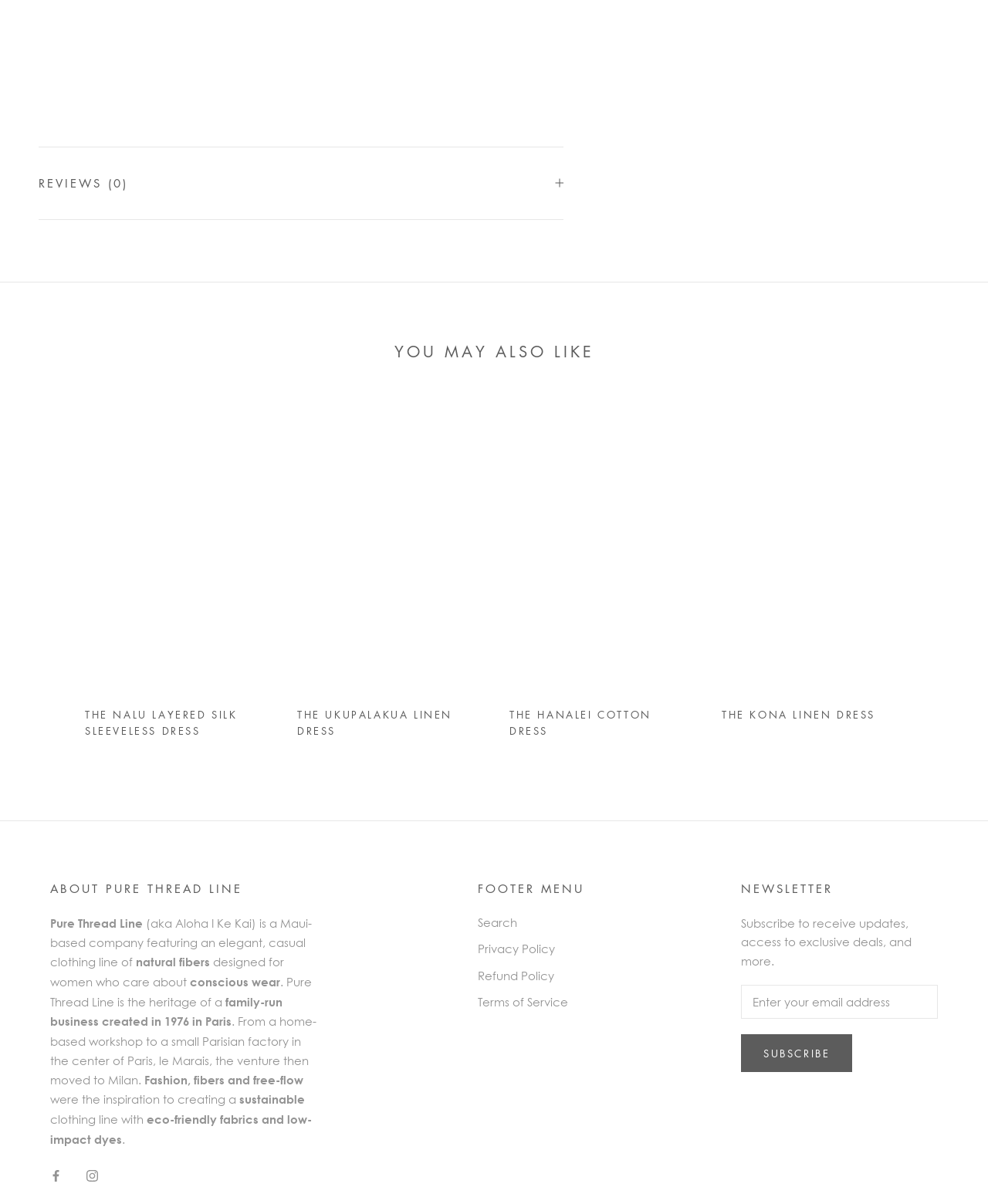What is the purpose of the newsletter subscription?
Please give a detailed and elaborate explanation in response to the question.

The purpose of the newsletter subscription can be inferred from the text 'Subscribe to receive updates, access to exclusive deals, and more.' in the 'NEWSLETTER' section.